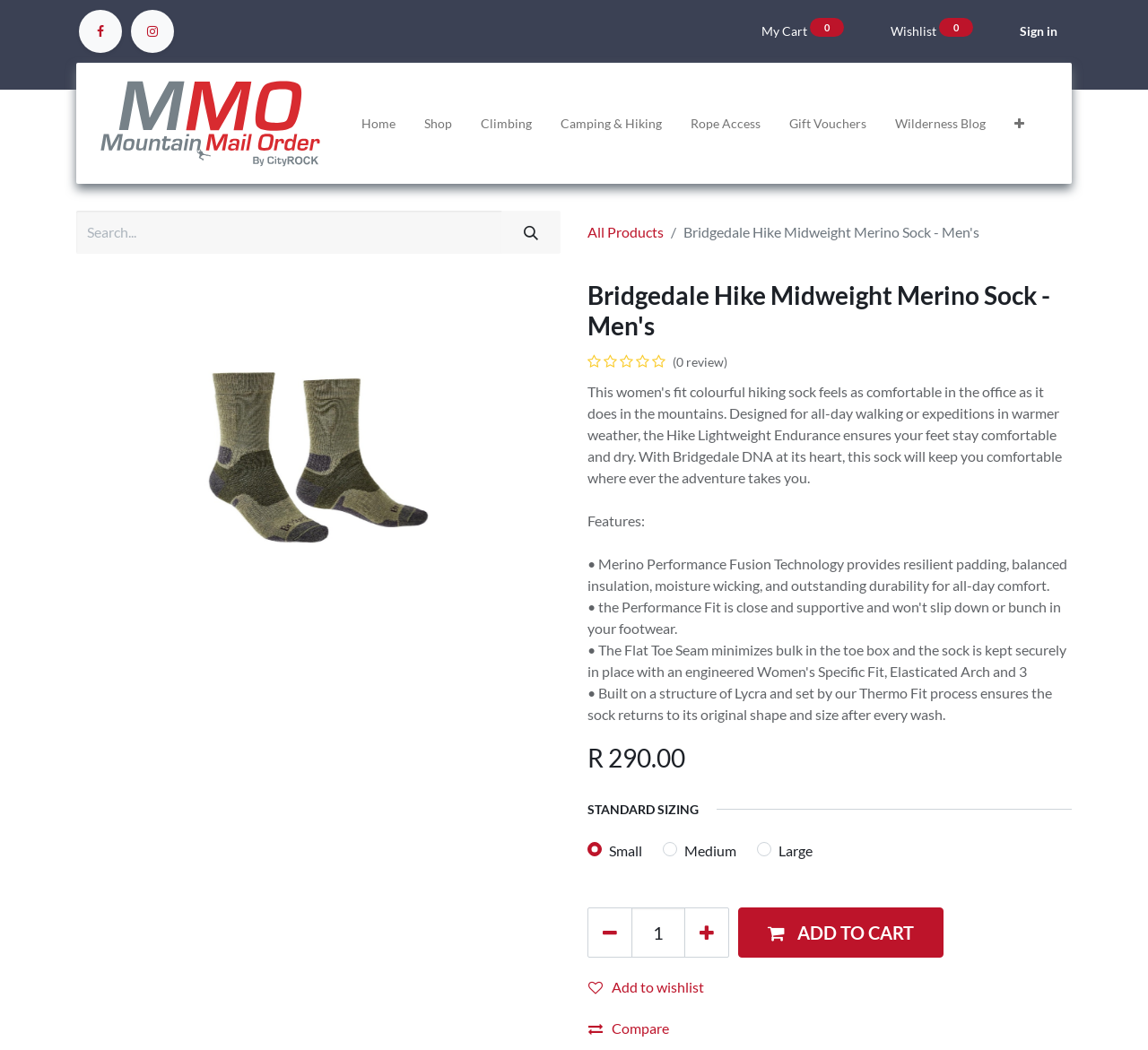Find the bounding box coordinates of the element to click in order to complete the given instruction: "Compare products."

[0.512, 0.96, 0.584, 0.999]